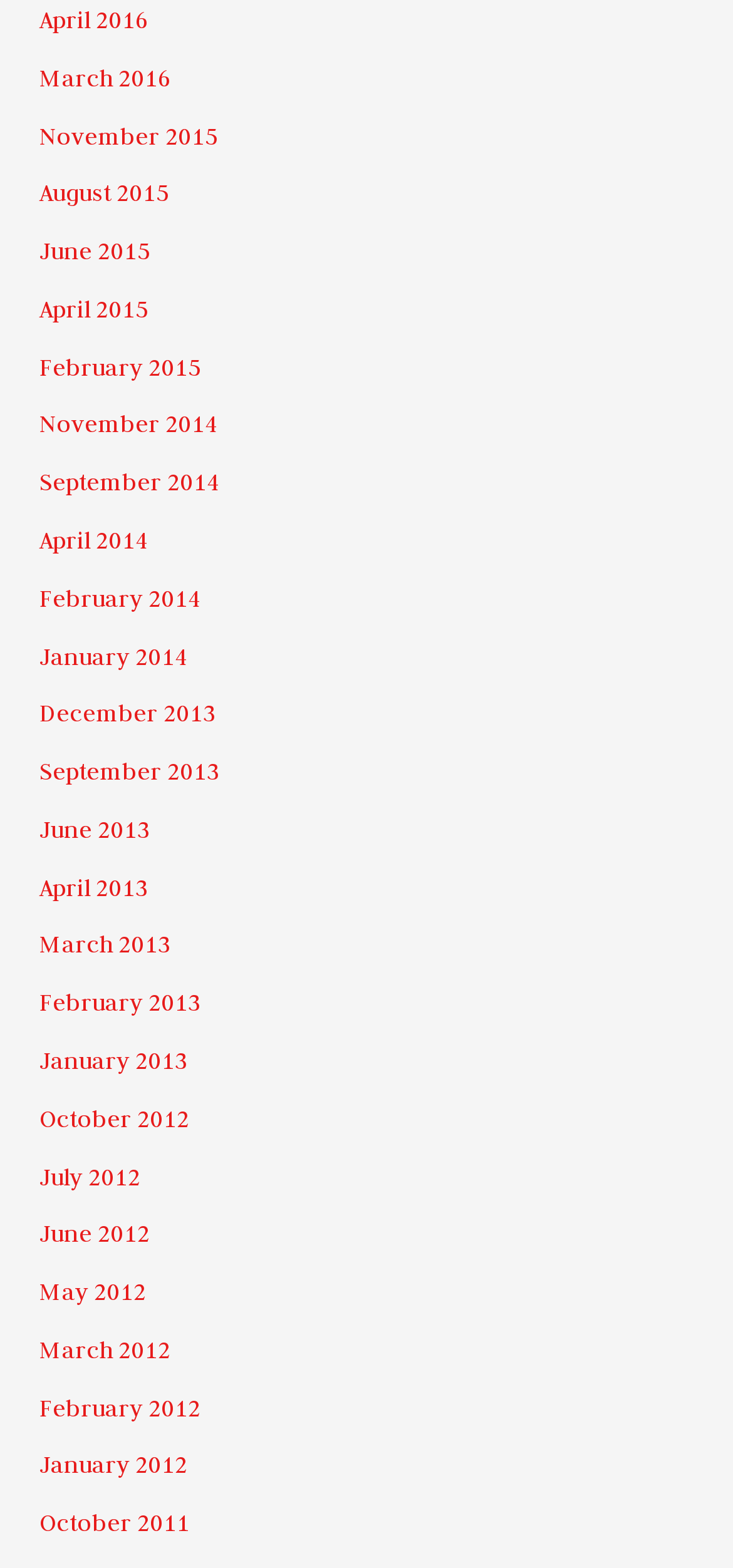Indicate the bounding box coordinates of the clickable region to achieve the following instruction: "View Bronx Floor Lamp."

None